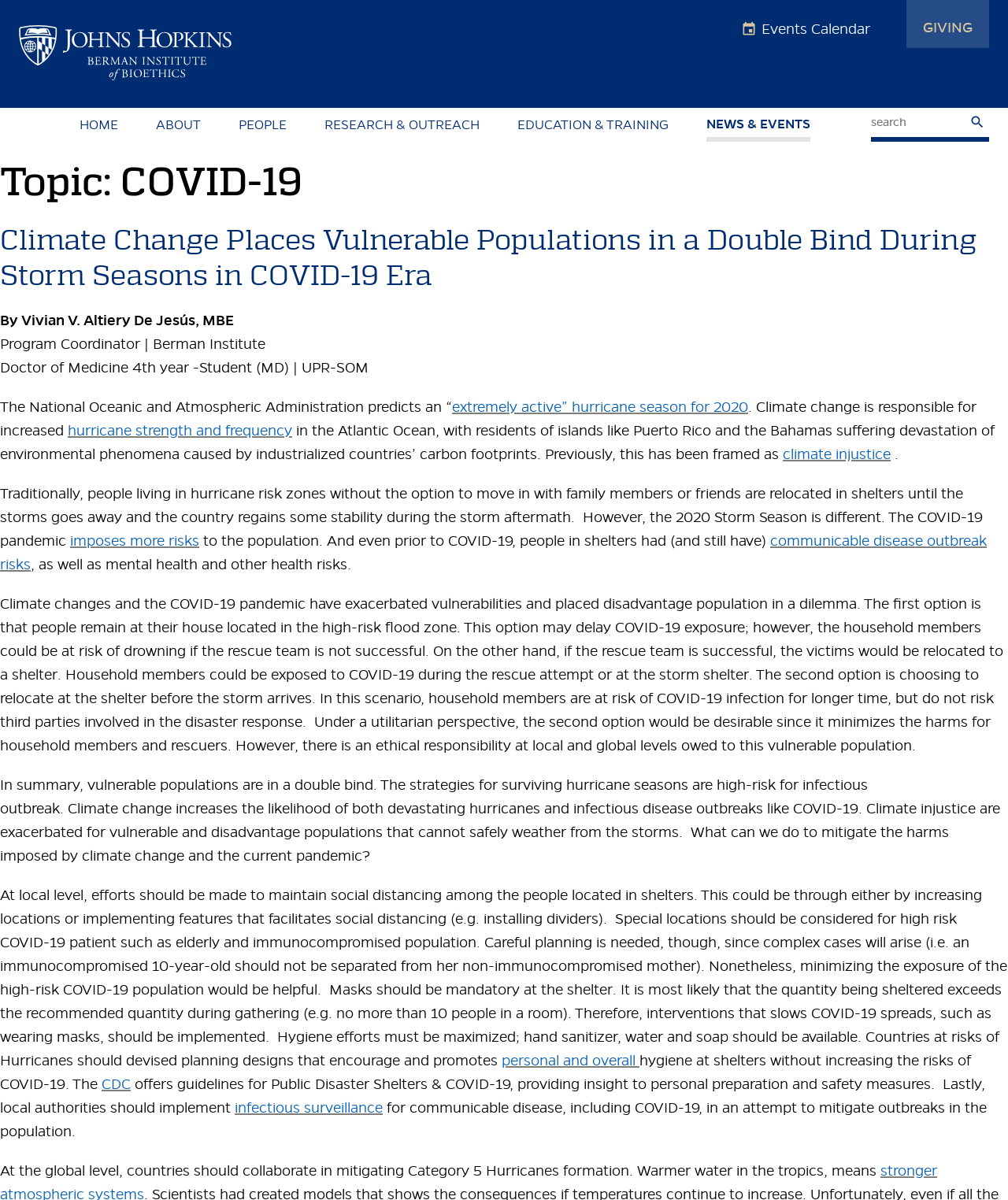Respond to the following question with a brief word or phrase:
What is the author's profession?

Program Coordinator